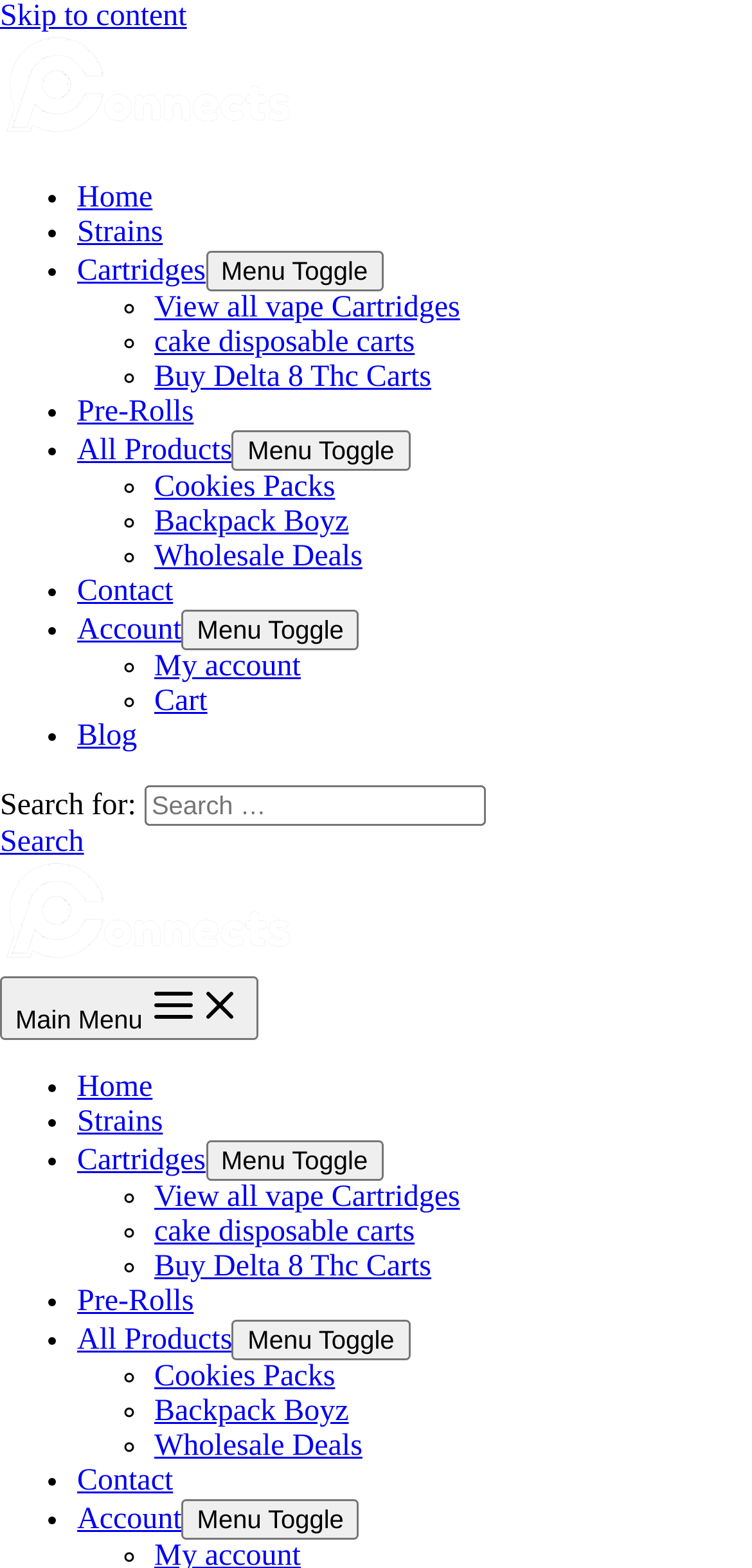Answer the question with a brief word or phrase:
What is the purpose of the button with the text 'Menu Toggle'?

To toggle the menu